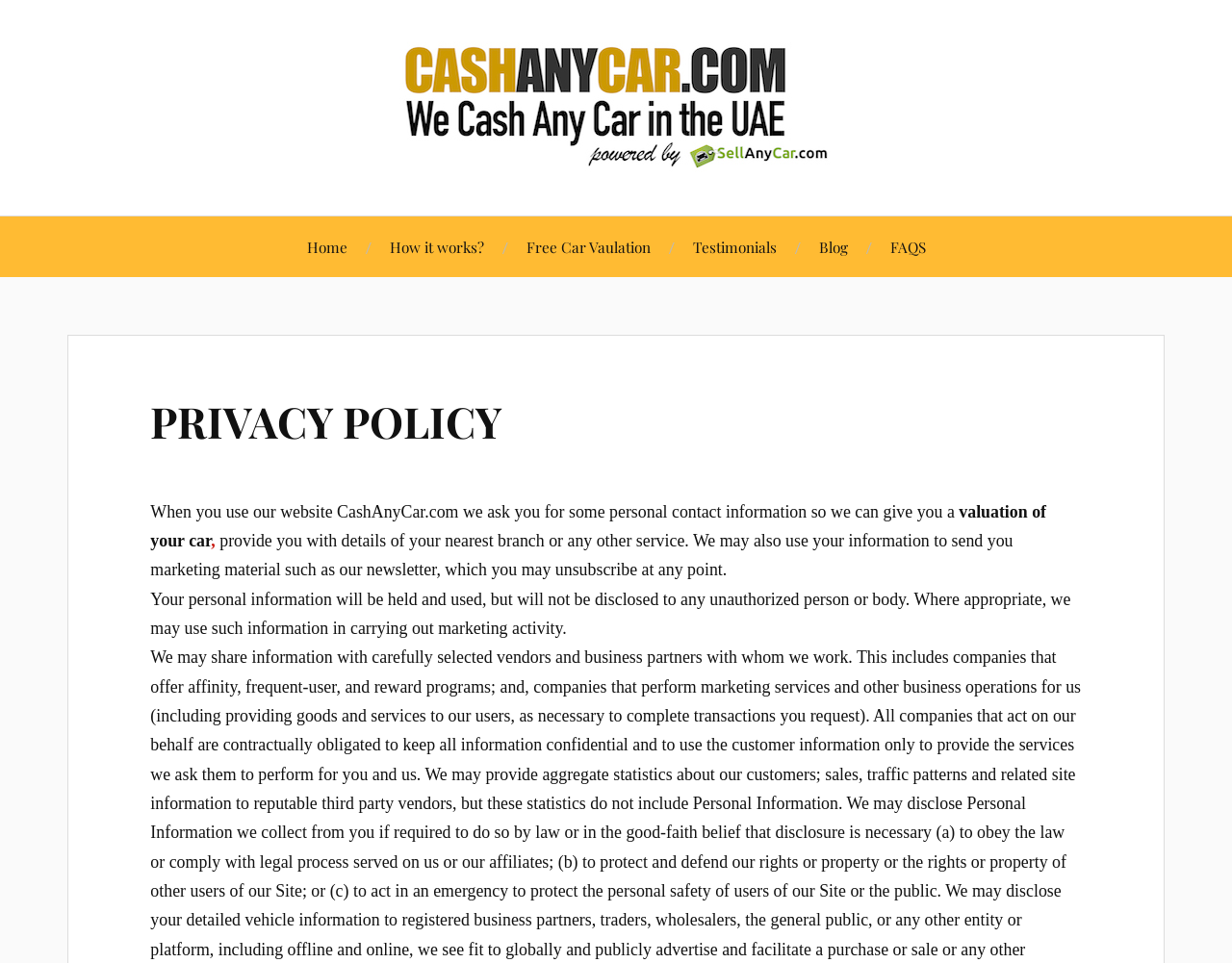Provide a one-word or one-phrase answer to the question:
What is the purpose of providing personal contact information?

Get car valuation